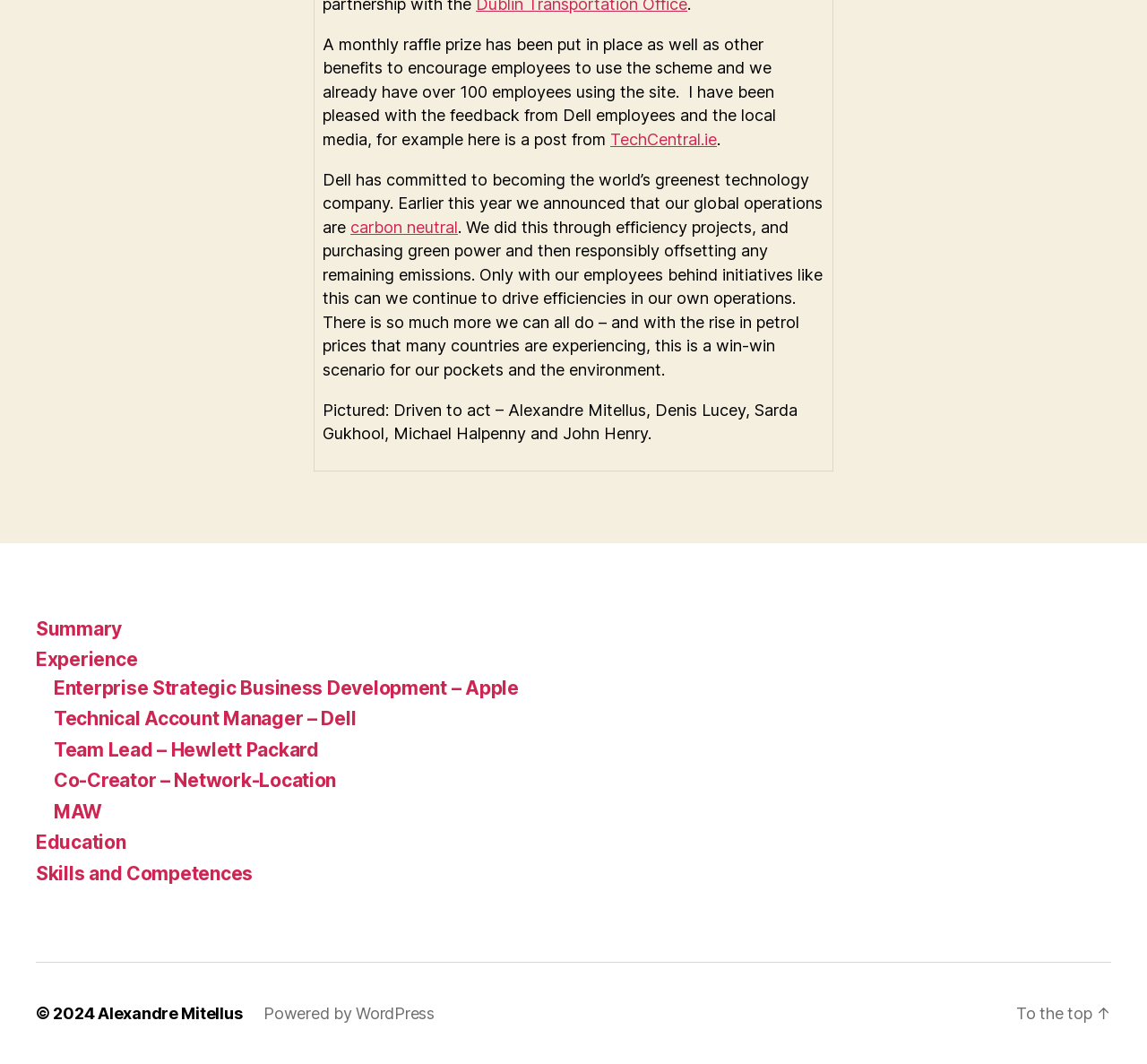Can you provide the bounding box coordinates for the element that should be clicked to implement the instruction: "View the post from TechCentral.ie"?

[0.532, 0.122, 0.625, 0.14]